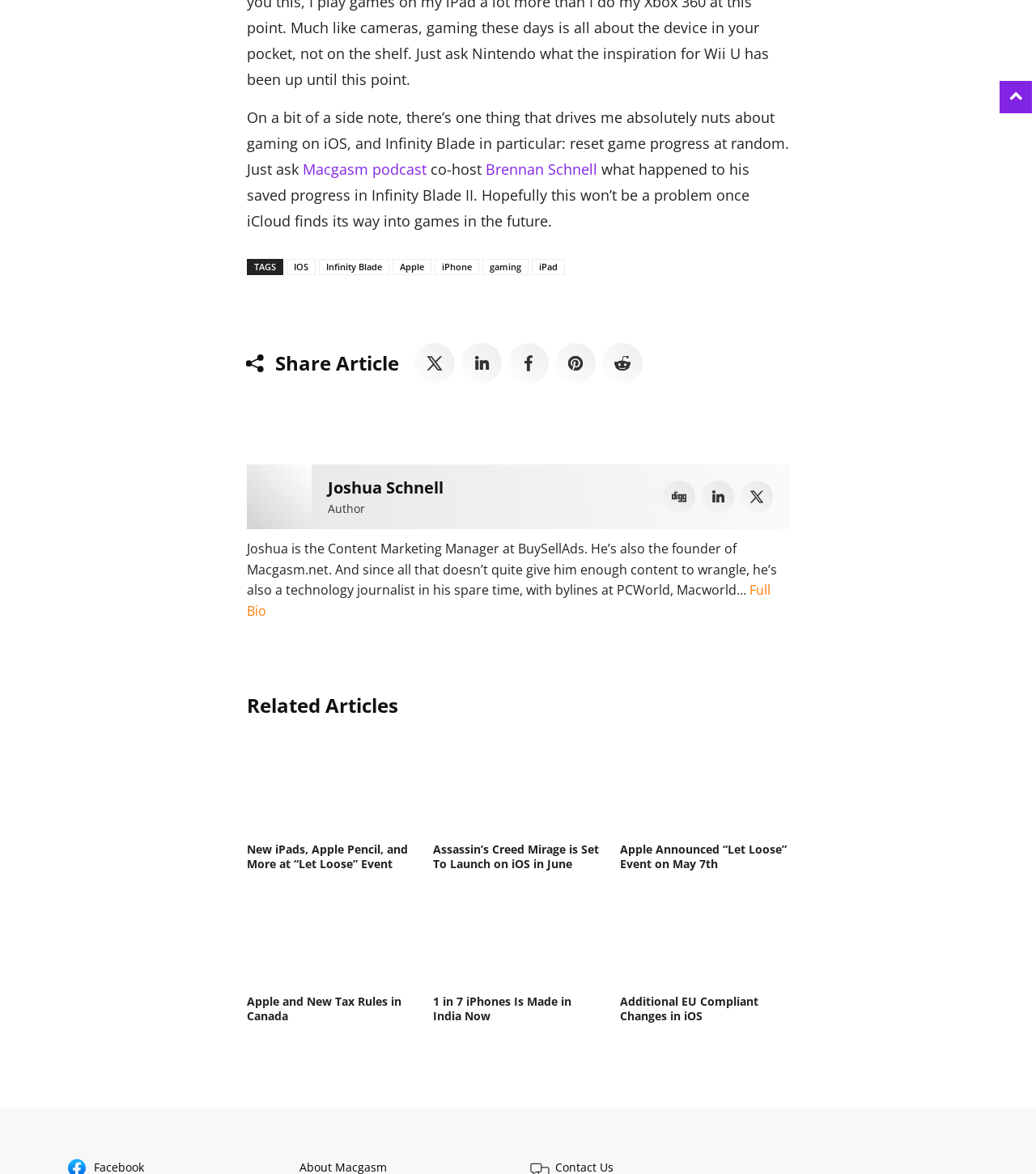Extract the bounding box coordinates for the UI element described as: "parent_node: Joshua Schnell title="Joshua Schnell"".

[0.238, 0.396, 0.301, 0.451]